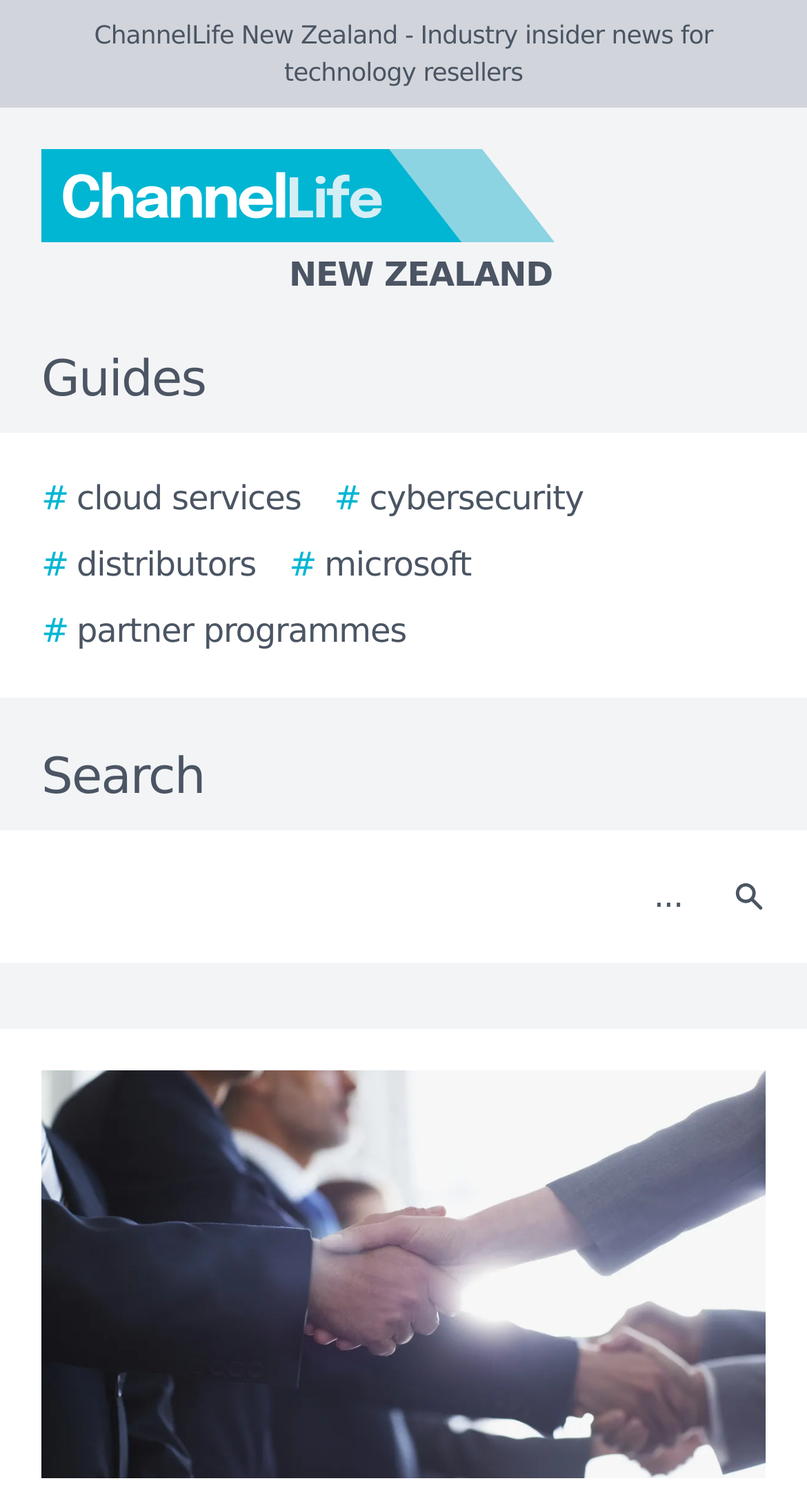What is the position of the search button?
Please elaborate on the answer to the question with detailed information.

I determined the position of the search button by looking at its bounding box coordinates, which are [0.877, 0.56, 0.979, 0.626], indicating that it is located at the top-right corner of the webpage.